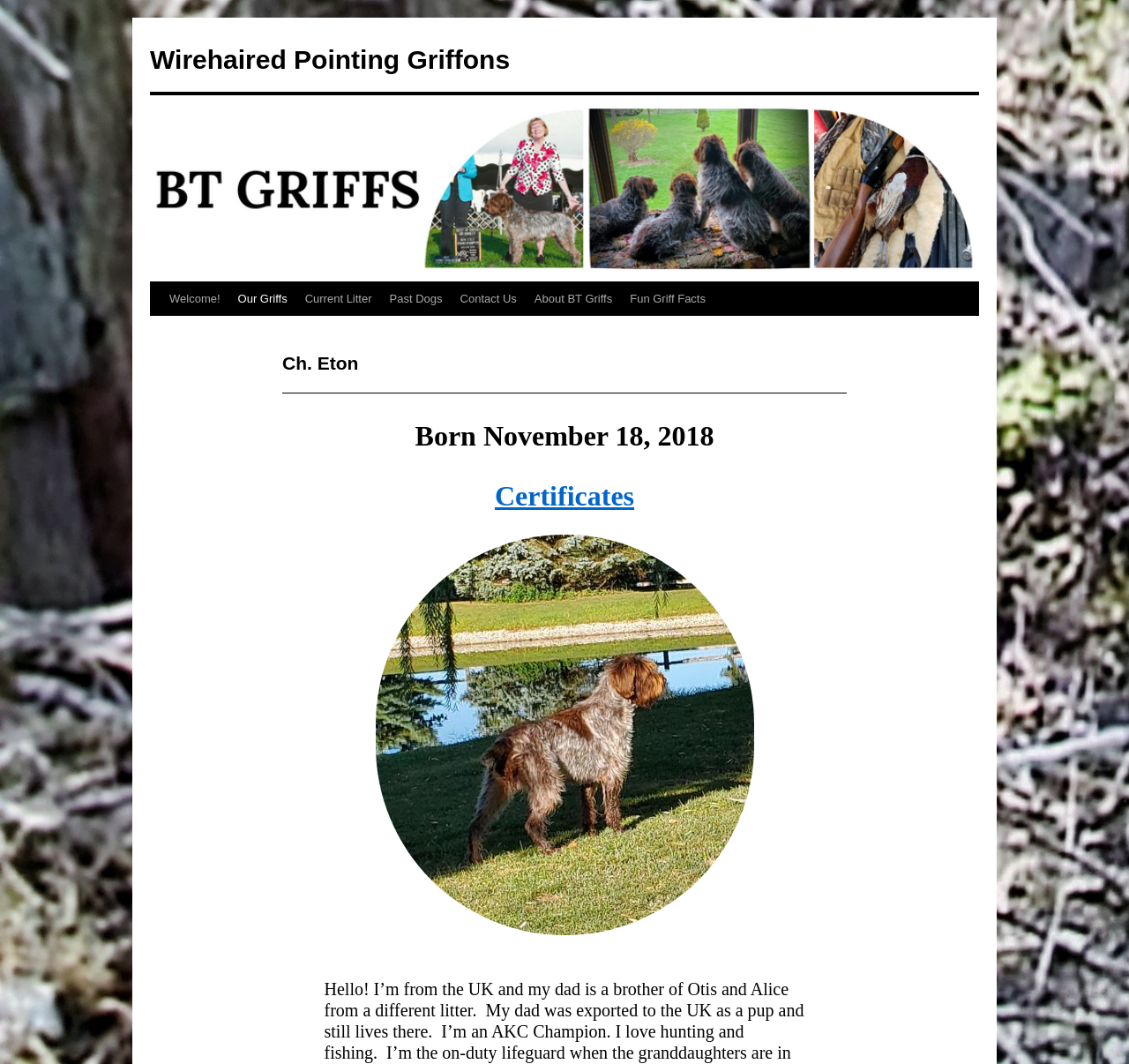Provide the bounding box coordinates of the area you need to click to execute the following instruction: "Contact Us".

[0.4, 0.265, 0.466, 0.297]